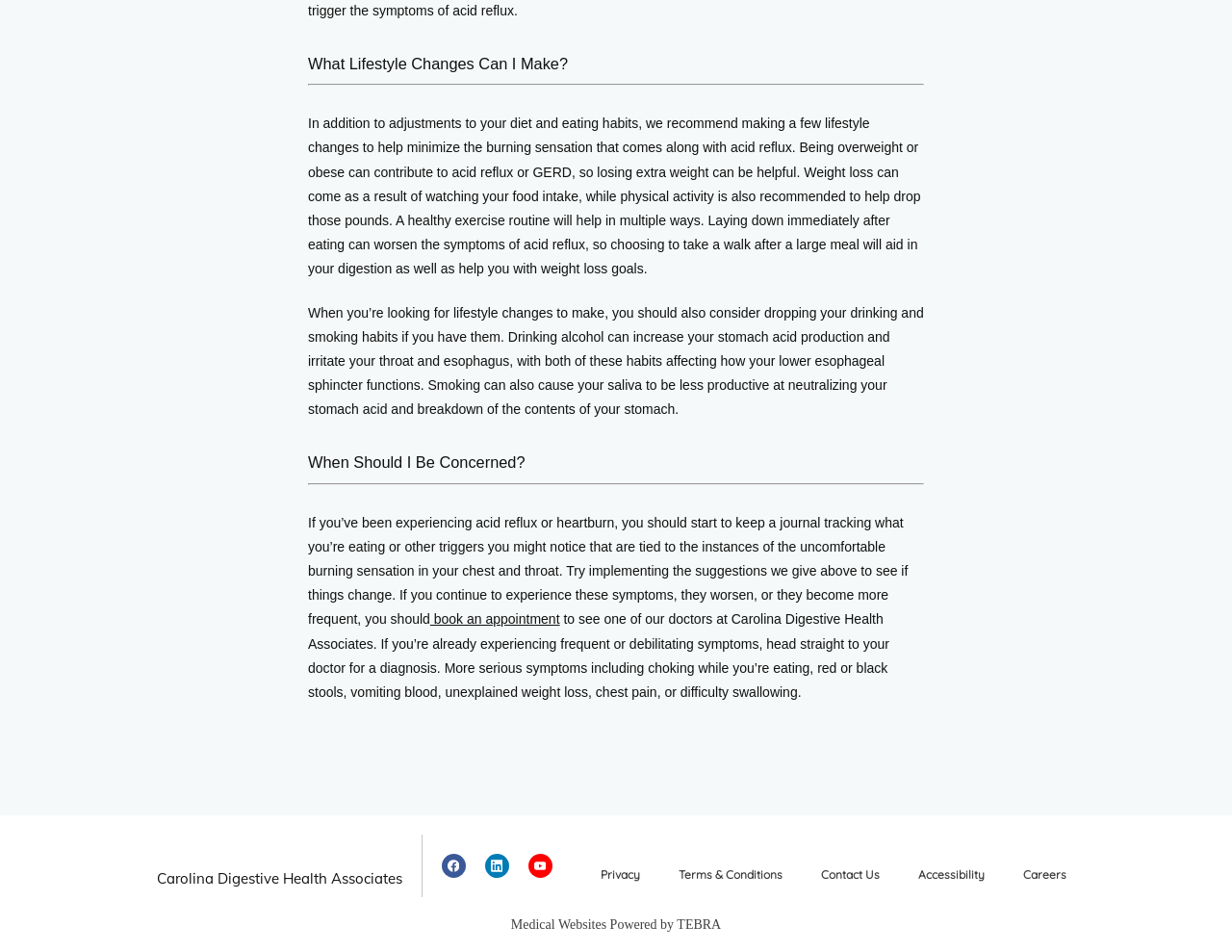Please specify the bounding box coordinates of the element that should be clicked to execute the given instruction: 'Contact Us'. Ensure the coordinates are four float numbers between 0 and 1, expressed as [left, top, right, bottom].

[0.666, 0.911, 0.714, 0.926]